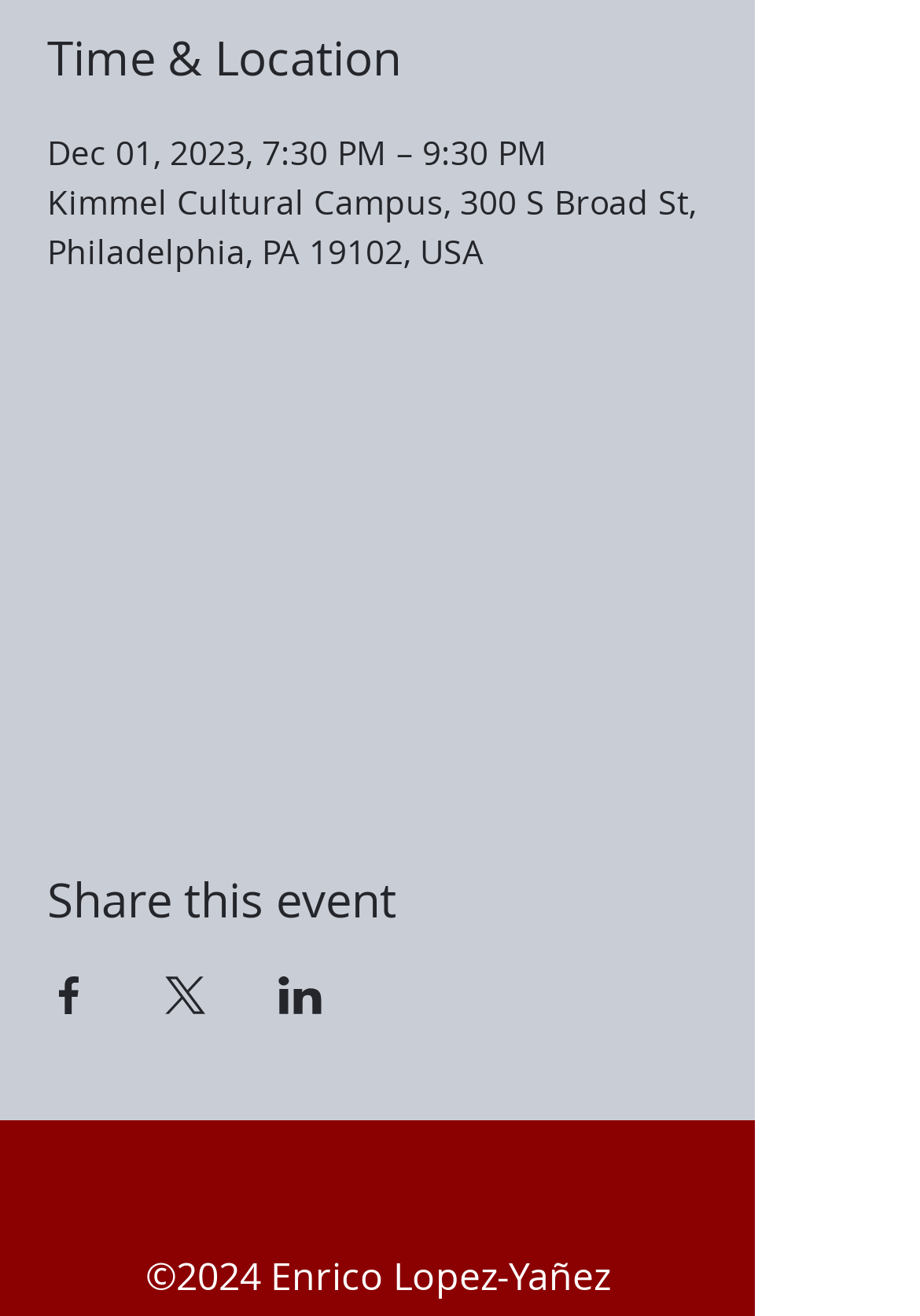Where is the event located?
Use the information from the screenshot to give a comprehensive response to the question.

The location of the event is mentioned below the date and time, and it is specified as 'Kimmel Cultural Campus, 300 S Broad St, Philadelphia, PA 19102, USA'.